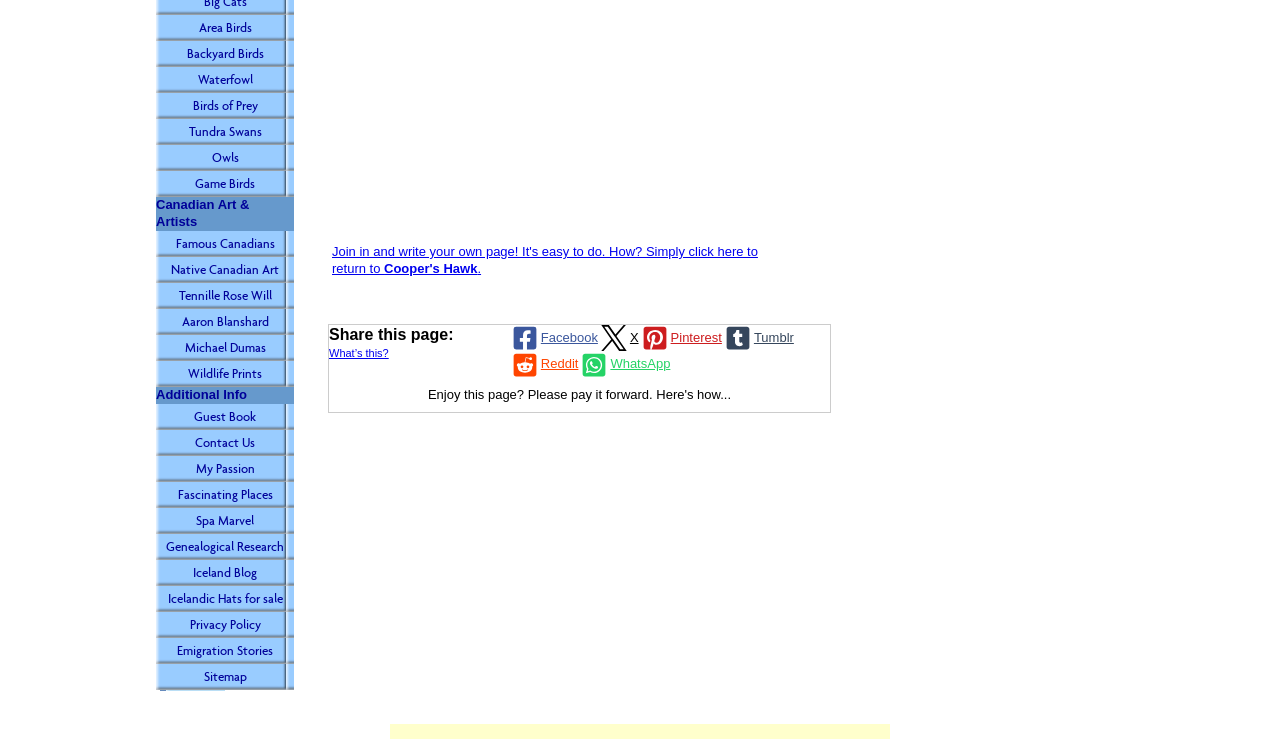Identify the bounding box coordinates for the element you need to click to achieve the following task: "Click the Precision Staffing Services Logo". Provide the bounding box coordinates as four float numbers between 0 and 1, in the form [left, top, right, bottom].

None